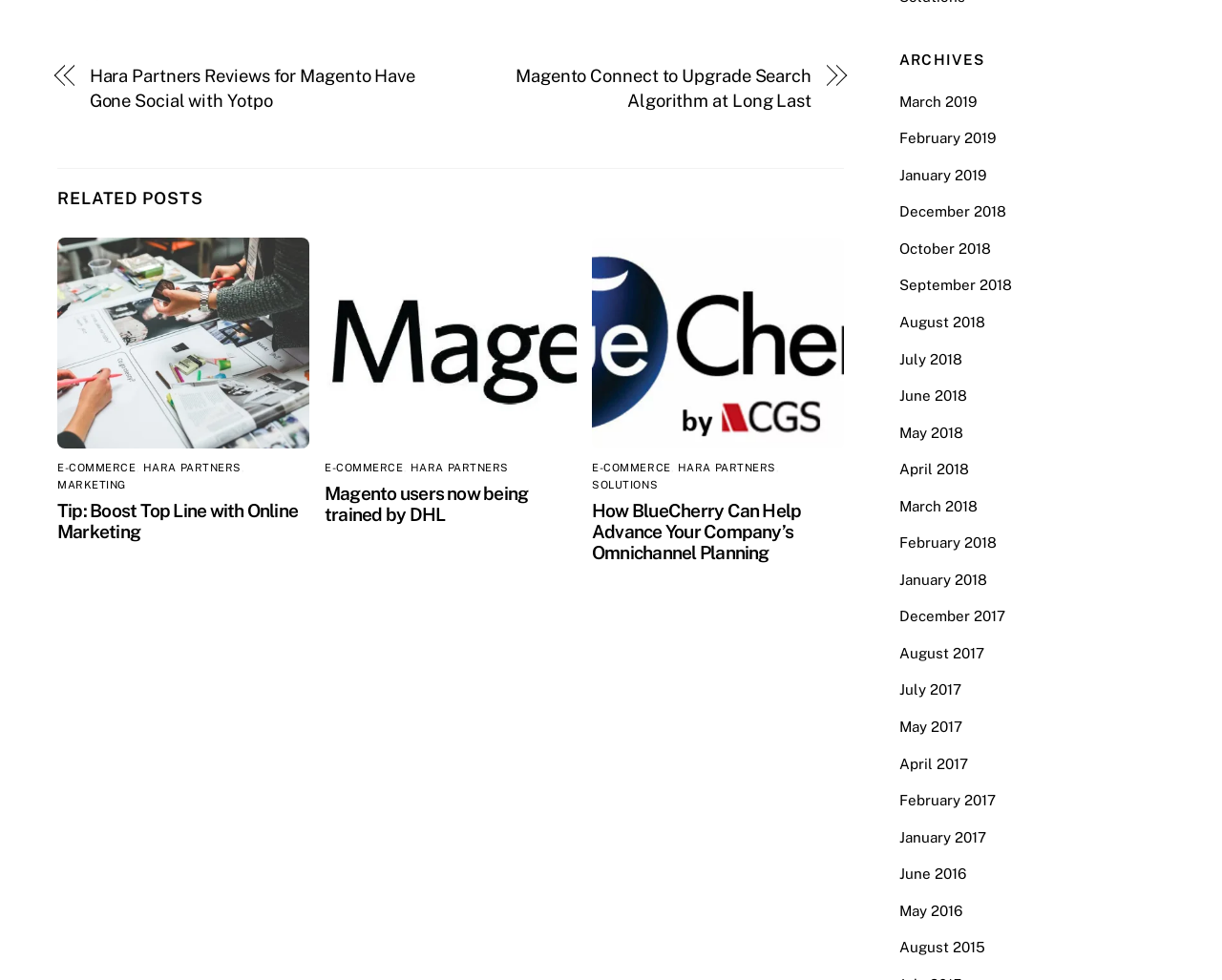Identify the bounding box coordinates of the part that should be clicked to carry out this instruction: "Read related post about Tip: Boost Top Line with Online Marketing".

[0.047, 0.798, 0.253, 0.817]